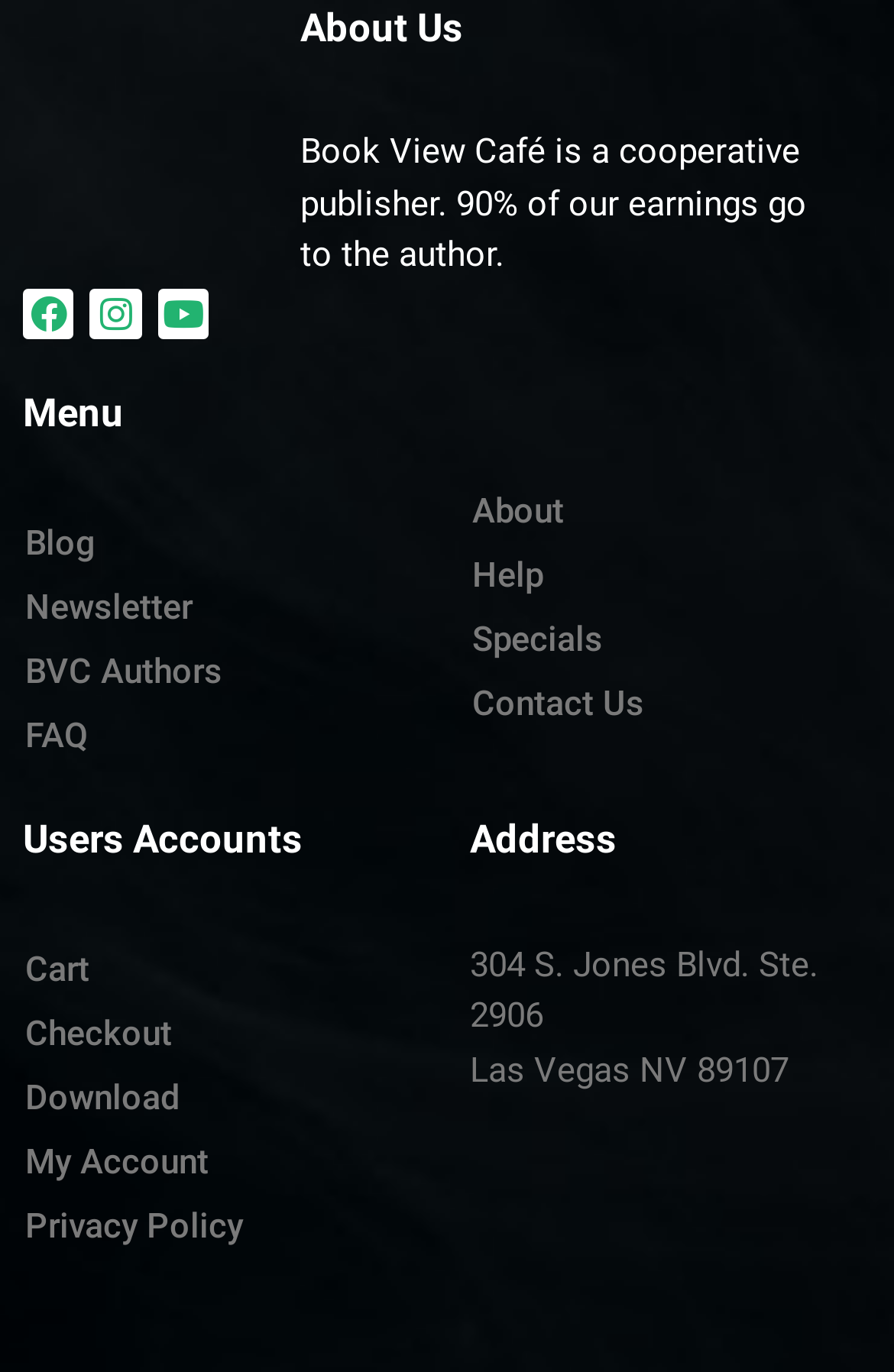Please identify the bounding box coordinates of the region to click in order to complete the given instruction: "Access my account". The coordinates should be four float numbers between 0 and 1, i.e., [left, top, right, bottom].

[0.026, 0.823, 0.474, 0.87]